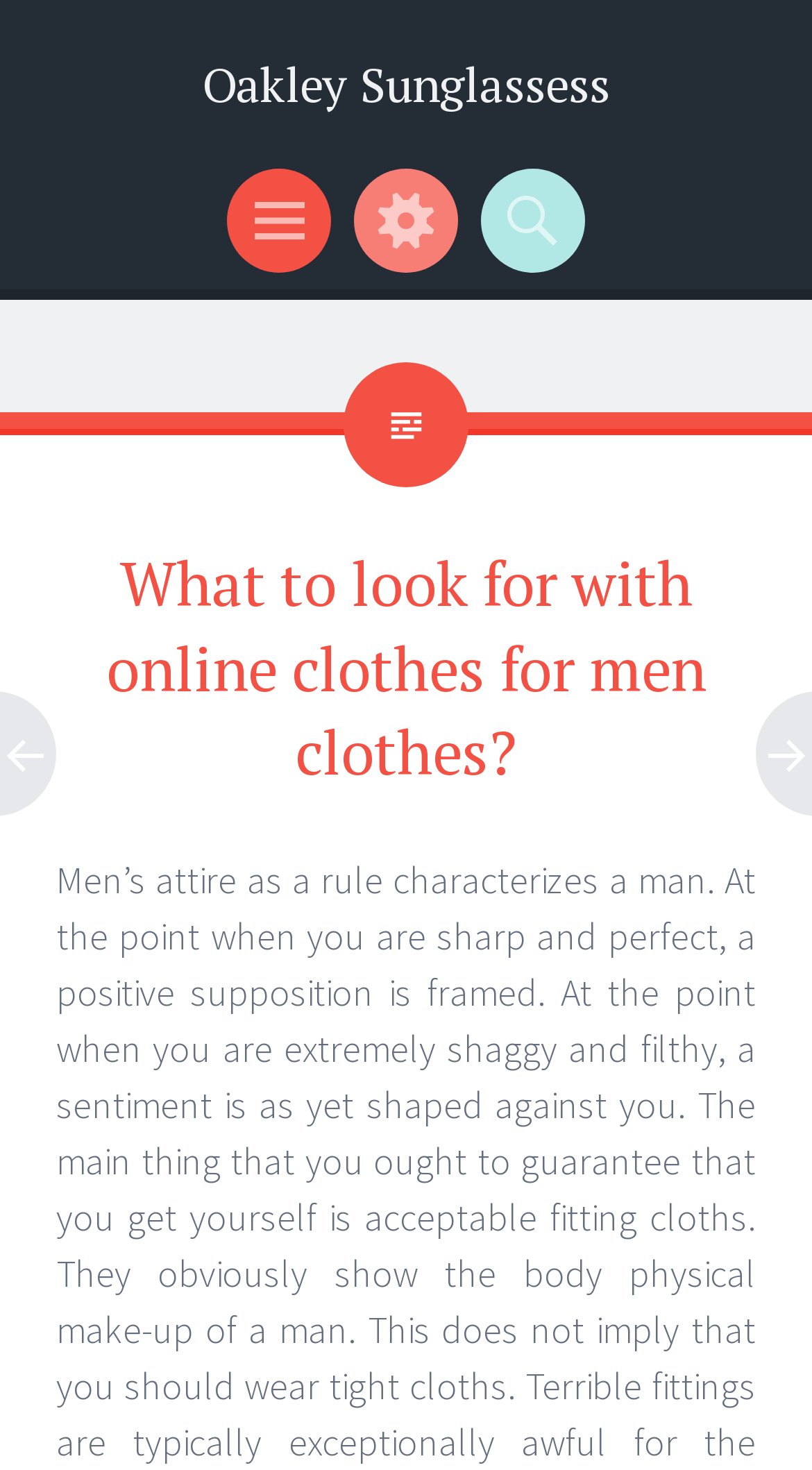Summarize the webpage in an elaborate manner.

The webpage appears to be a blog post or article about online clothes for men, with a focus on Oakley Sunglasses. At the top of the page, there is a heading that reads "Oakley Sunglassess" which is also a clickable link. Below this heading, there are three horizontal elements aligned side by side: a "Menu" element, a "Widgets" element, and a "Search" element. 

The "Search" element contains a header with the title "What to look for with online clothes for men clothes?", which suggests that this is the main topic of the webpage. This header is positioned roughly in the middle of the page, taking up most of the width.